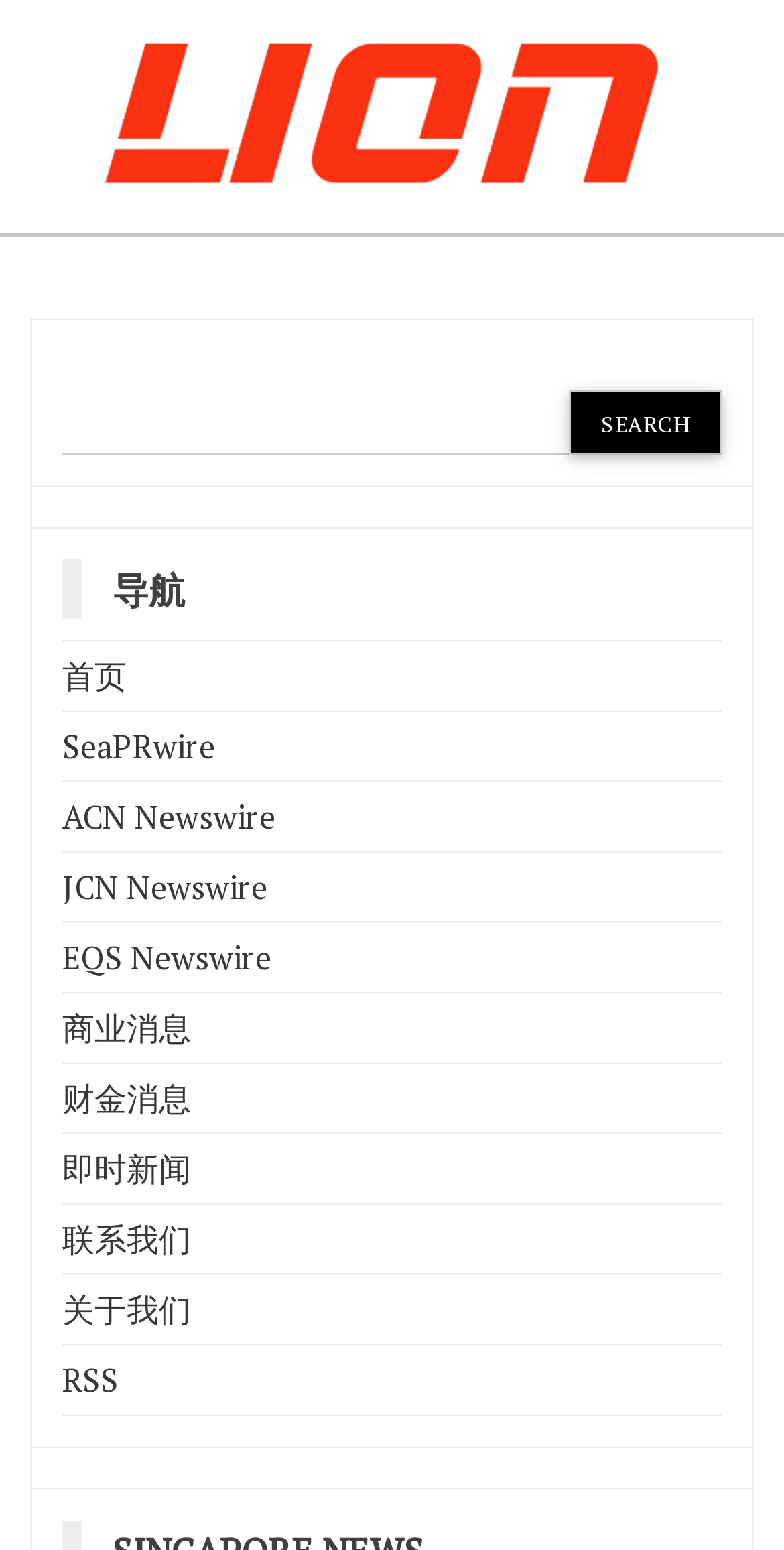What is the name of the website?
Please provide a single word or phrase as your answer based on the image.

Lion City Life